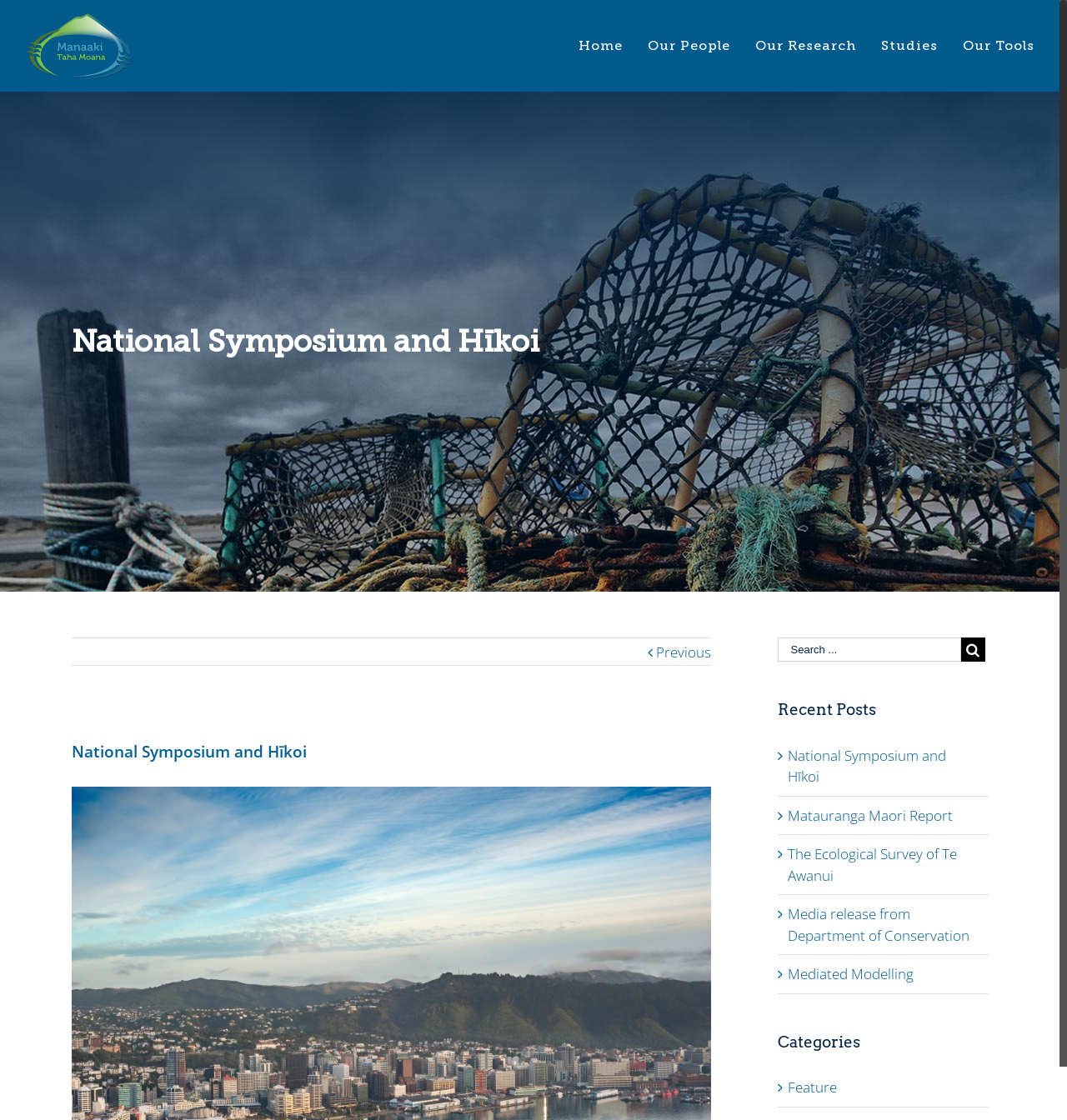Give a concise answer of one word or phrase to the question: 
How many recent posts are listed on the webpage?

5